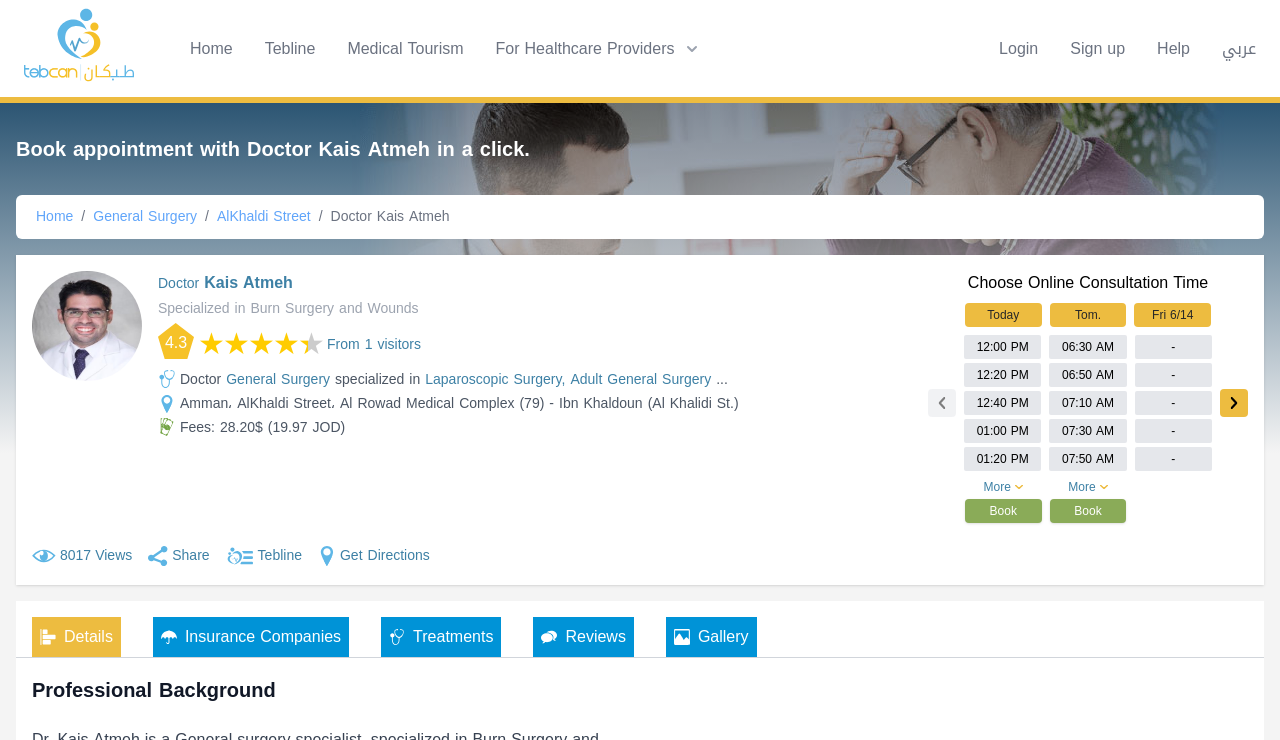Find the bounding box coordinates of the clickable element required to execute the following instruction: "Choose '12:00 PM' for appointment". Provide the coordinates as four float numbers between 0 and 1, i.e., [left, top, right, bottom].

[0.763, 0.454, 0.804, 0.484]